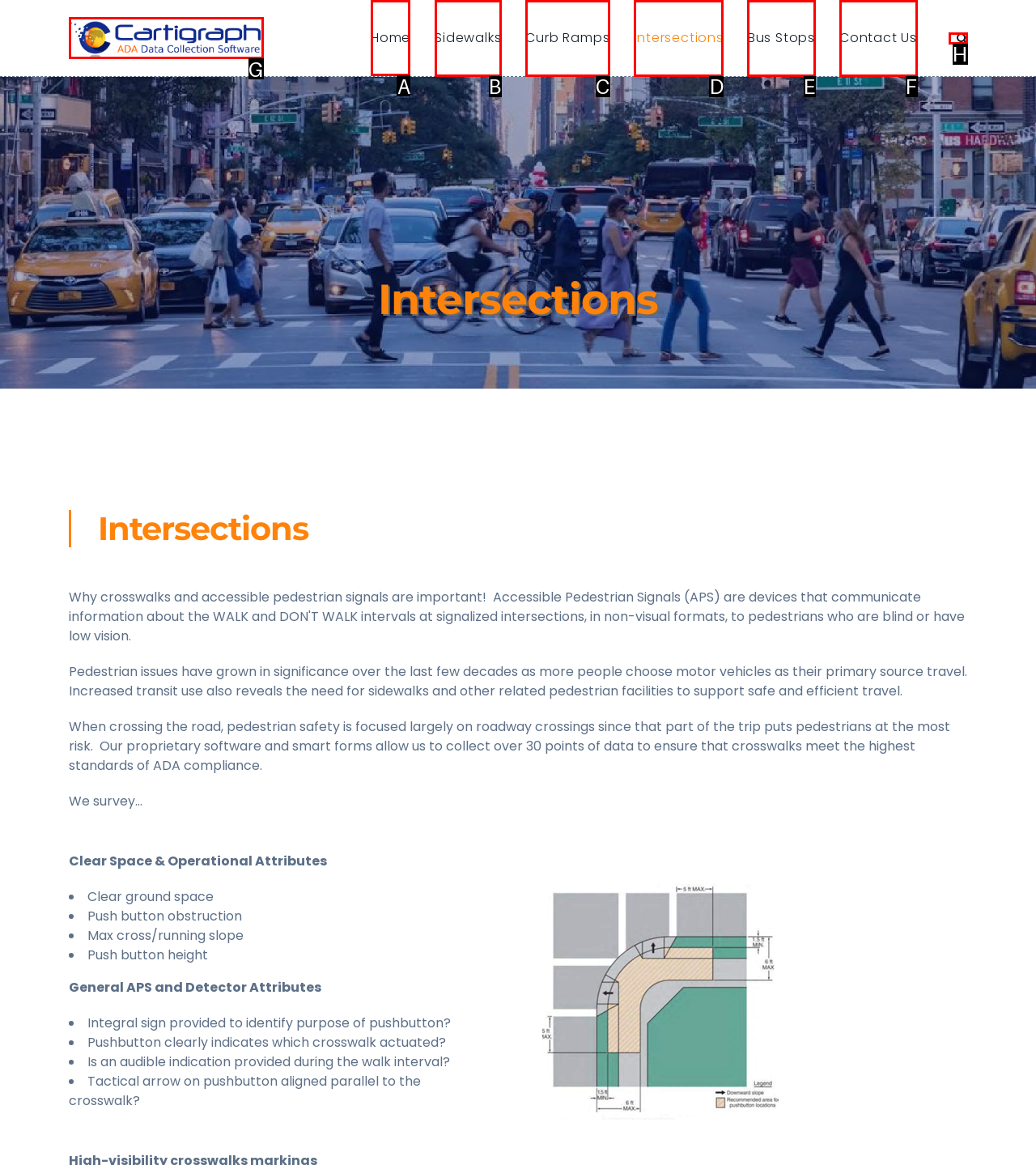Select the letter of the UI element that matches this task: Click the Home link
Provide the answer as the letter of the correct choice.

A